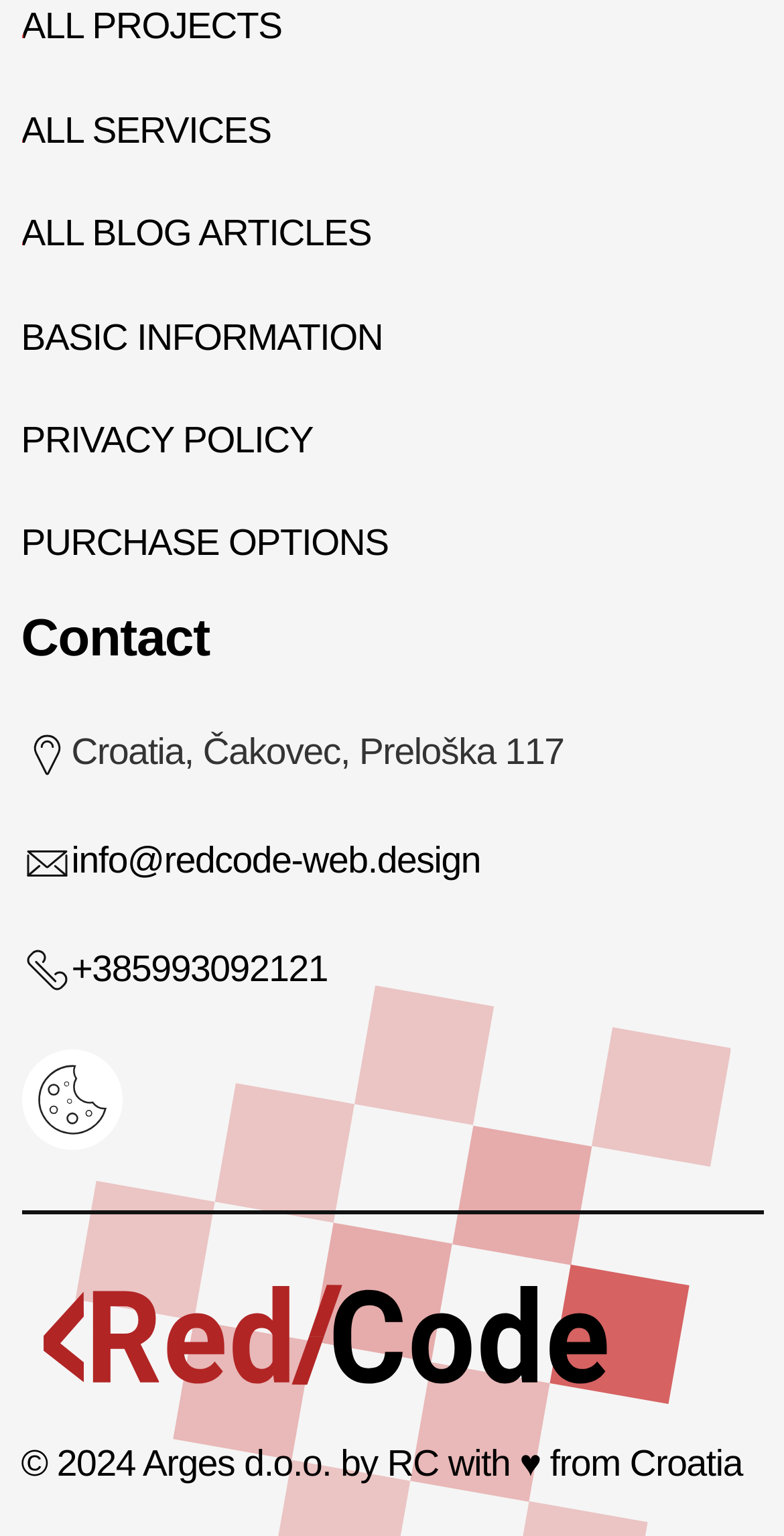Extract the bounding box coordinates for the described element: "parent_node: EMAIL ADDRESS * name="email"". The coordinates should be represented as four float numbers between 0 and 1: [left, top, right, bottom].

None